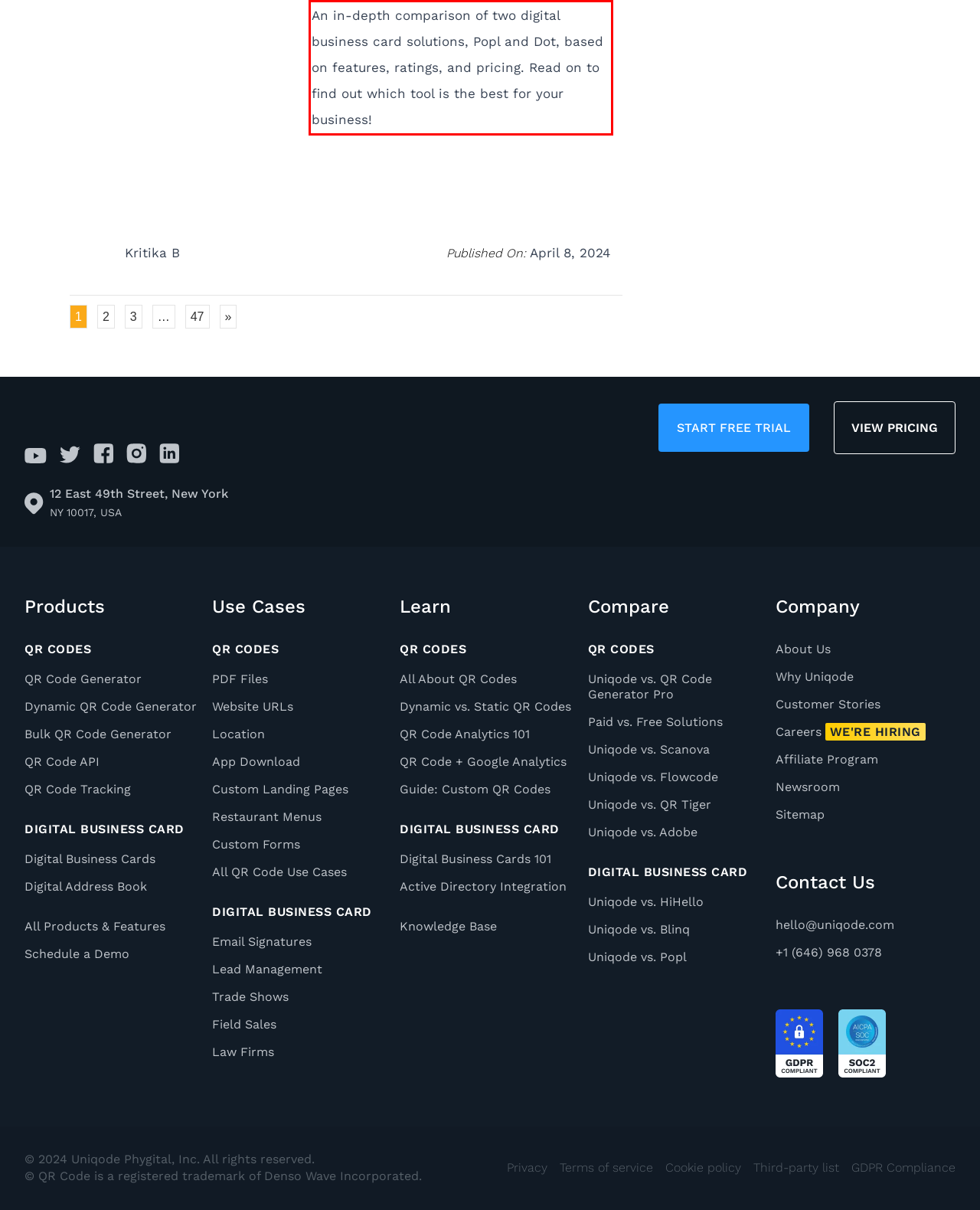Using the provided webpage screenshot, recognize the text content in the area marked by the red bounding box.

An in-depth comparison of two digital business card solutions, Popl and Dot, based on features, ratings, and pricing. Read on to find out which tool is the best for your business!